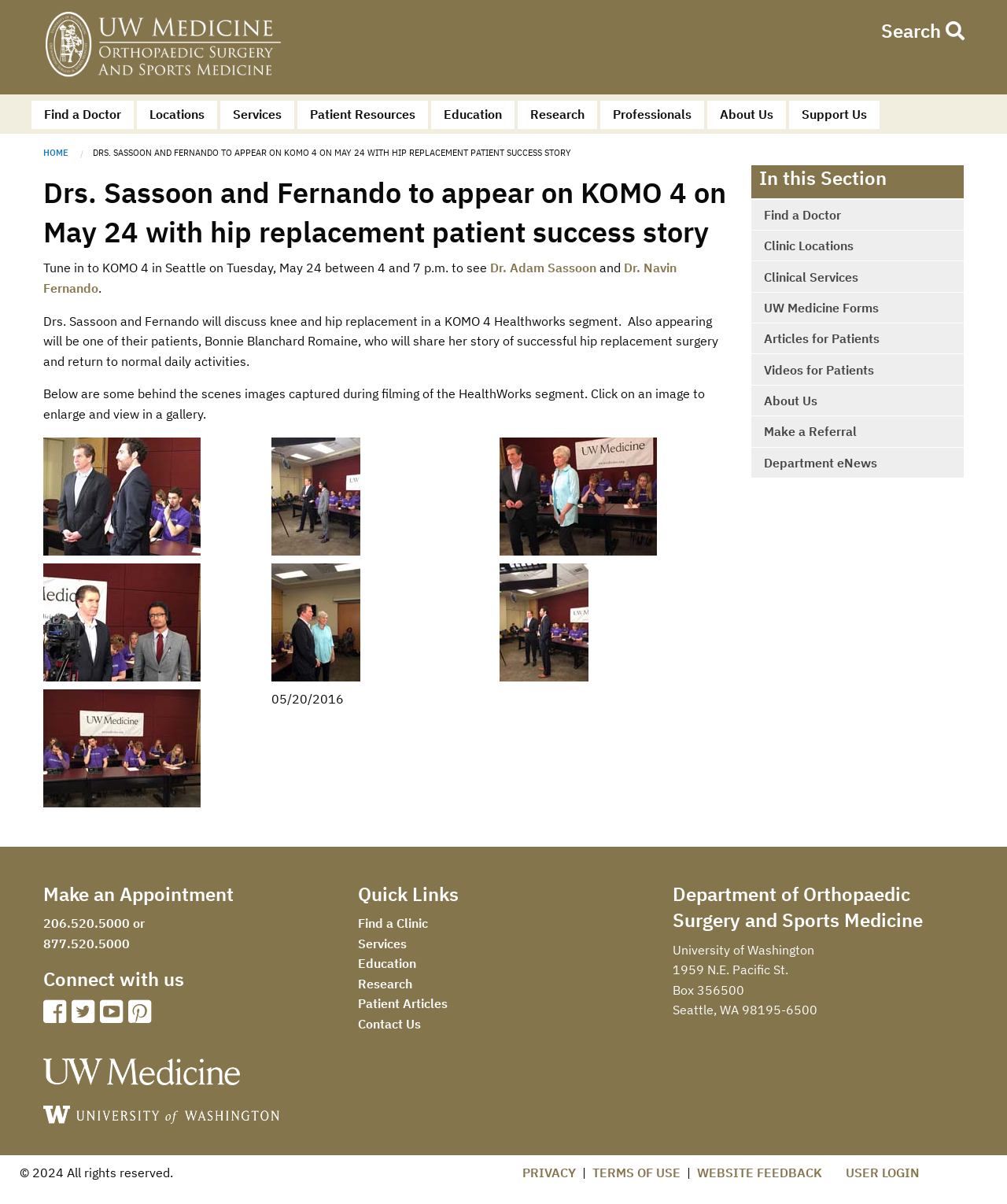Generate the main heading text from the webpage.

Drs. Sassoon and Fernando to appear on KOMO 4 on May 24 with hip replacement patient success story